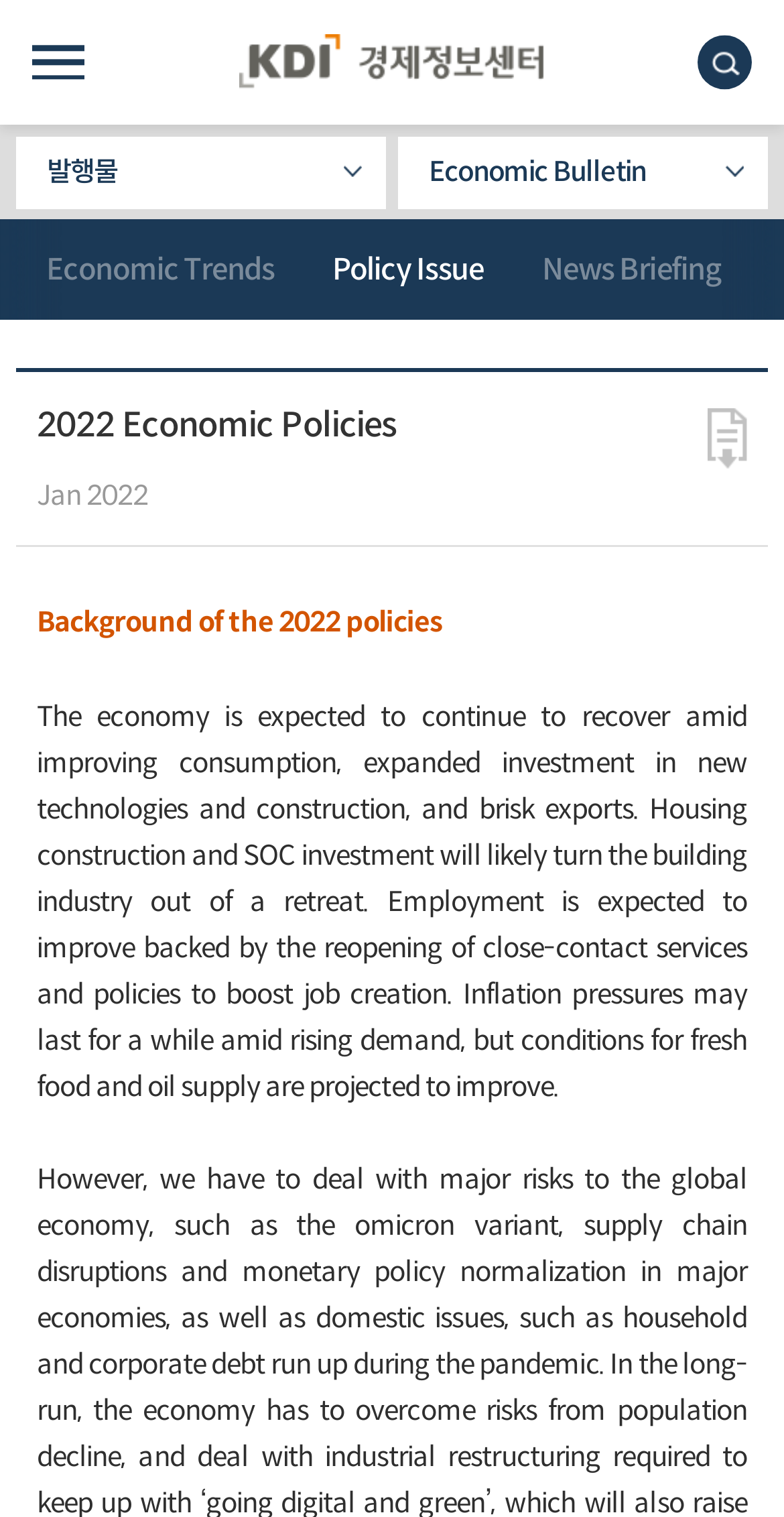What is the expected trend of employment?
Can you provide a detailed and comprehensive answer to the question?

I found the answer by reading the static text element at [0.047, 0.462, 0.953, 0.728] which mentions that 'Employment is expected to improve backed by the reopening of close-contact services and policies to boost job creation.'